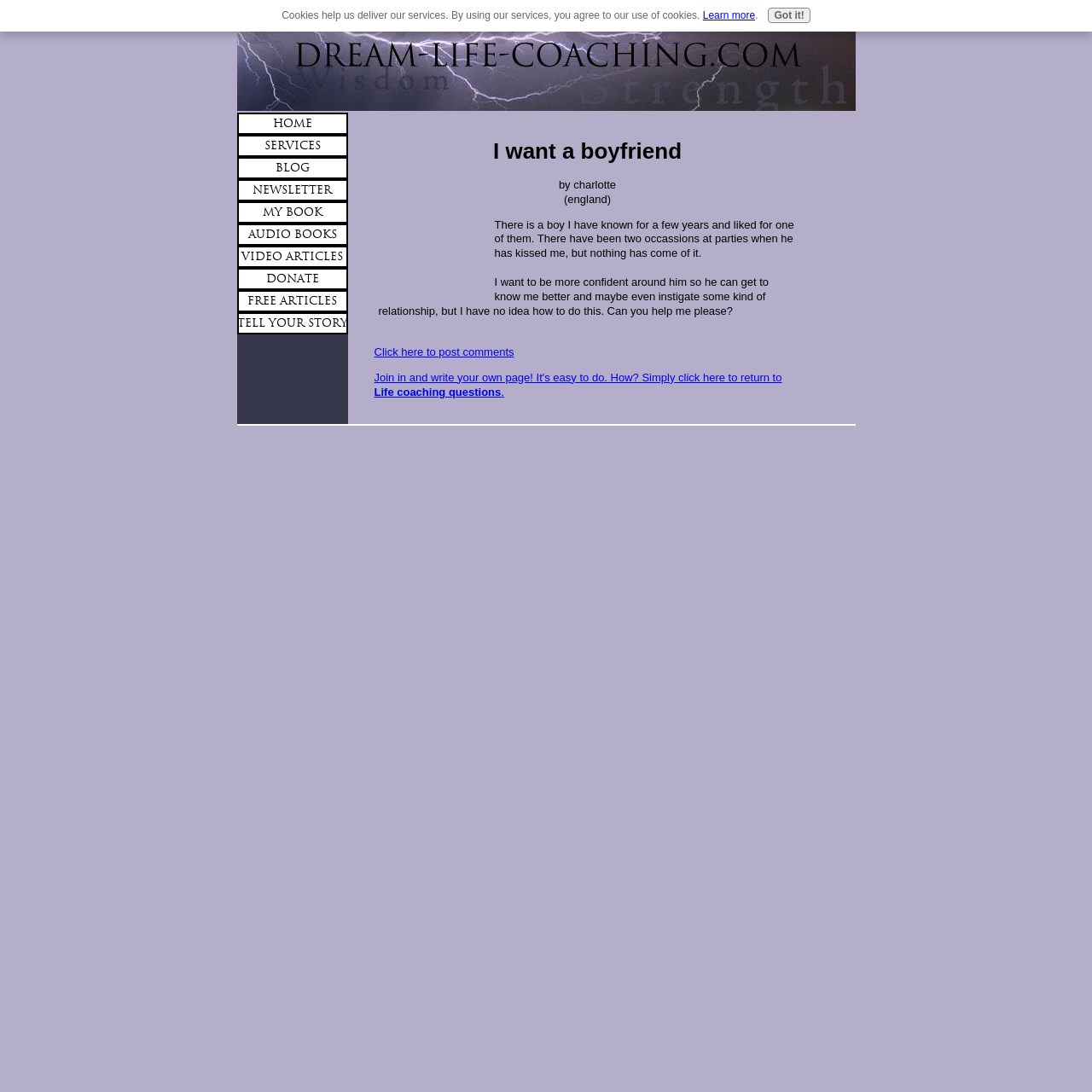Locate the bounding box coordinates of the clickable element to fulfill the following instruction: "Click the 'Tell your story' link". Provide the coordinates as four float numbers between 0 and 1 in the format [left, top, right, bottom].

[0.217, 0.286, 0.318, 0.306]